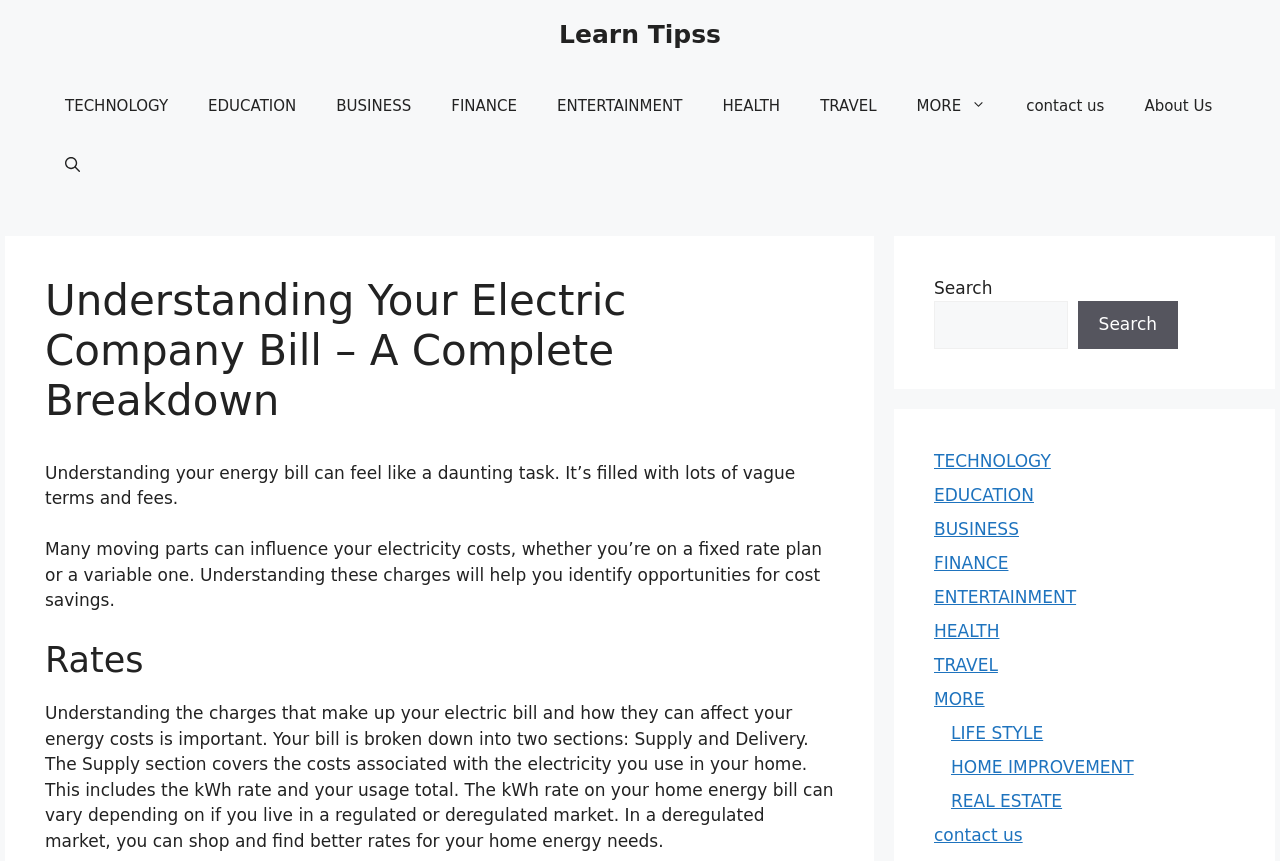Give a succinct answer to this question in a single word or phrase: 
What is the main topic of this webpage?

Understanding Electric Company Bill